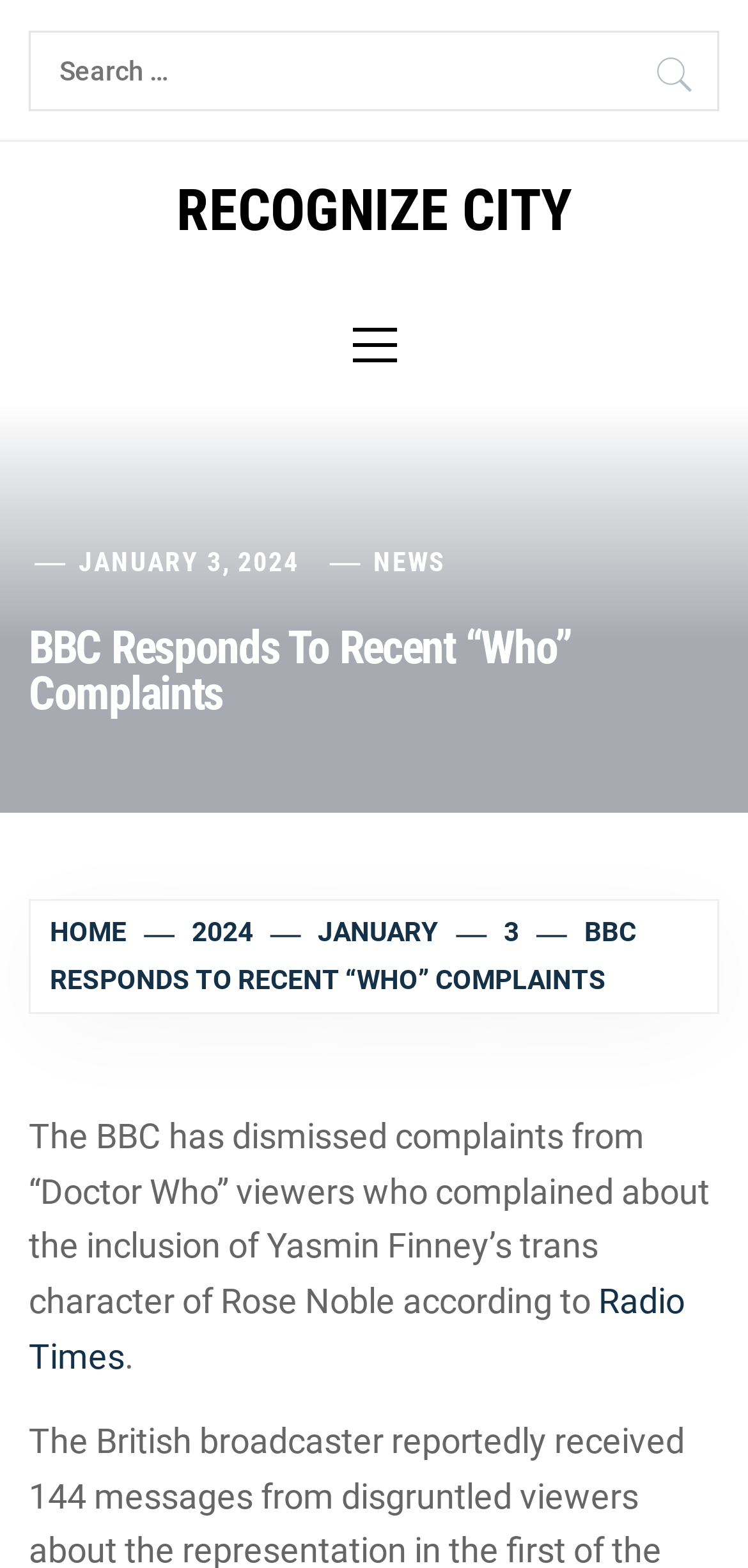Please indicate the bounding box coordinates for the clickable area to complete the following task: "Read about TV News". The coordinates should be specified as four float numbers between 0 and 1, i.e., [left, top, right, bottom].

[0.038, 0.726, 0.256, 0.809]